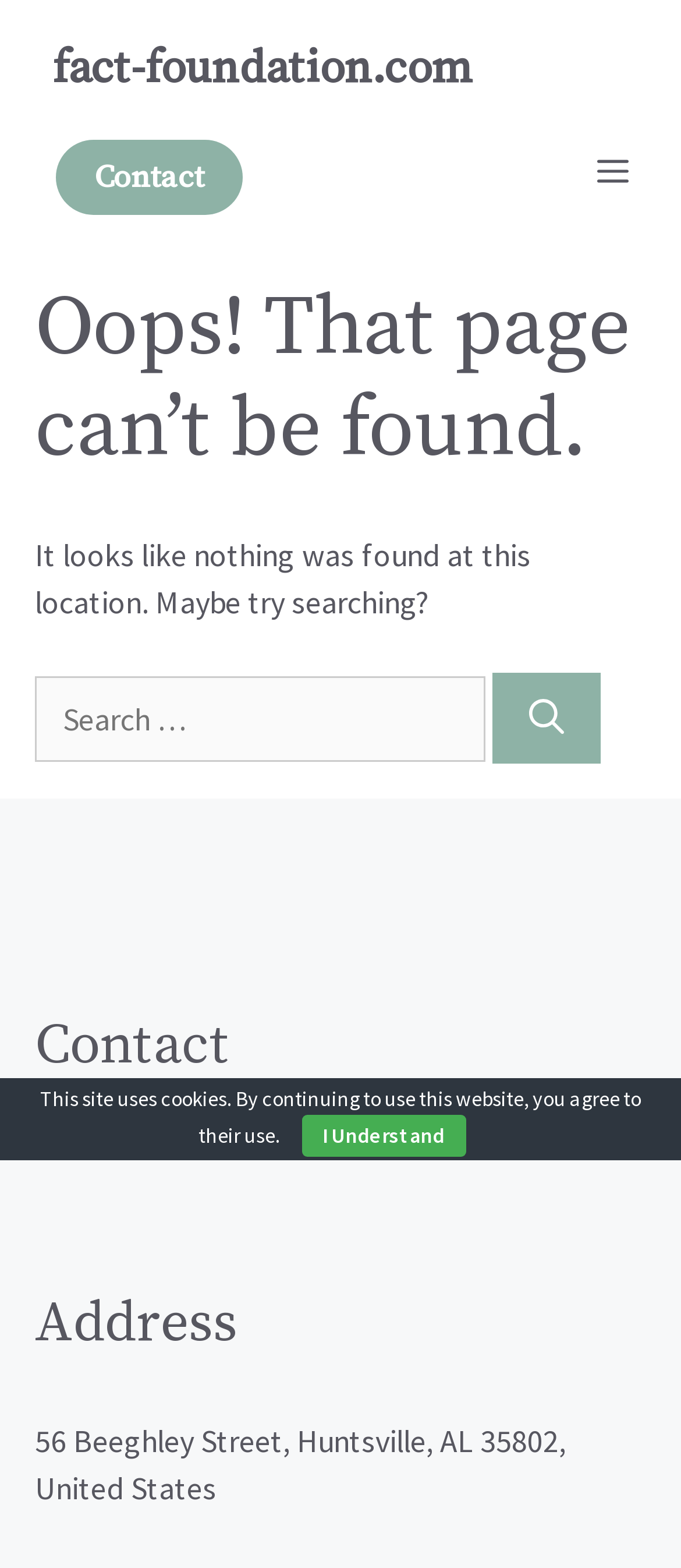Identify the bounding box coordinates for the UI element that matches this description: "parent_node: Search for: aria-label="Search"".

[0.723, 0.429, 0.882, 0.487]